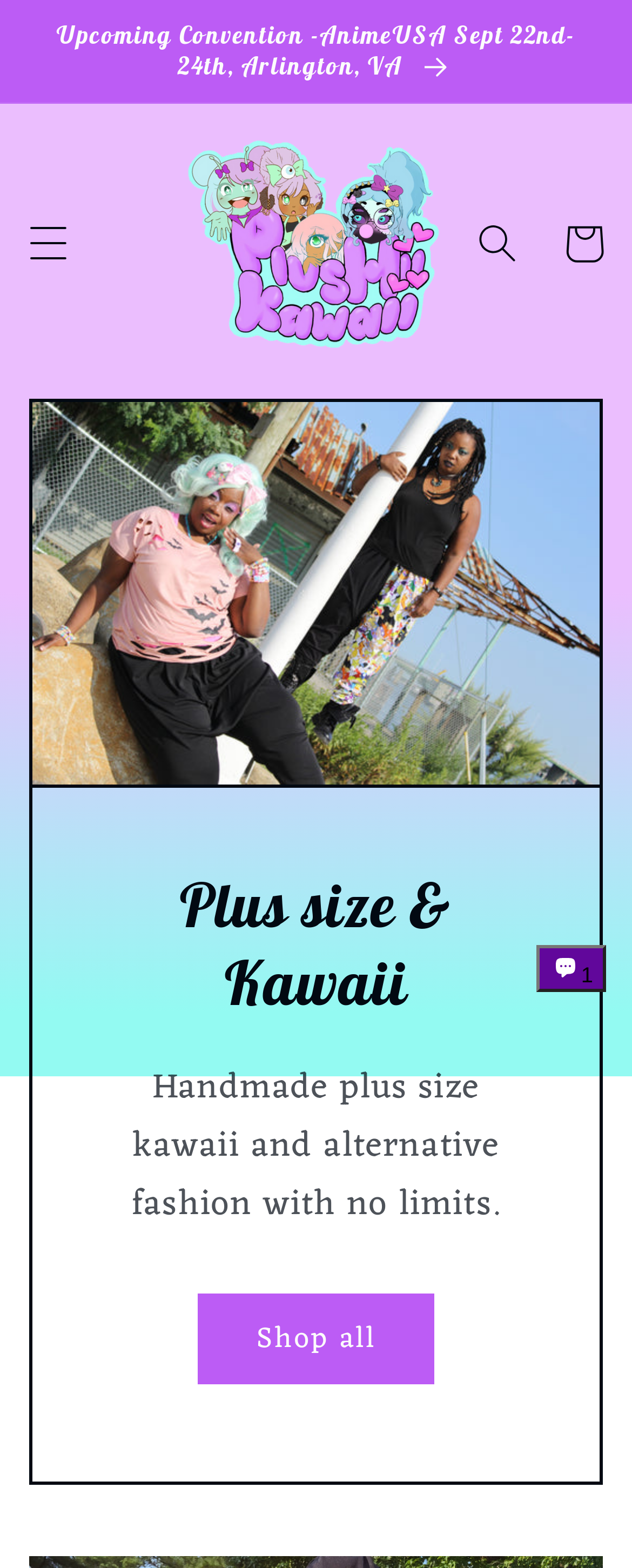Give a one-word or one-phrase response to the question: 
What is the logo of the website?

PlusHii Kawaii logo with 4 mascots